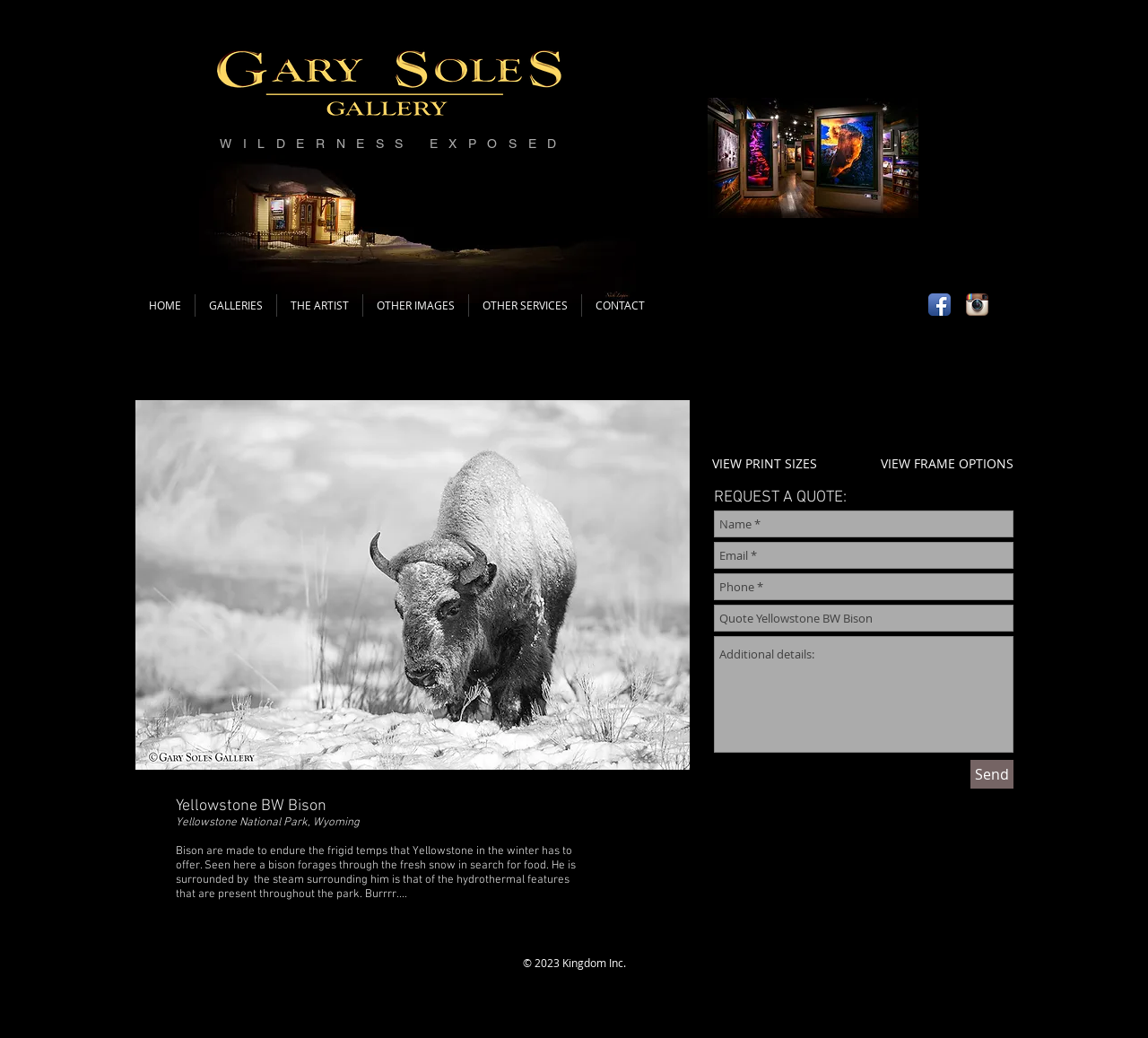Please determine the bounding box coordinates of the section I need to click to accomplish this instruction: "View the print sizes".

[0.62, 0.438, 0.712, 0.454]